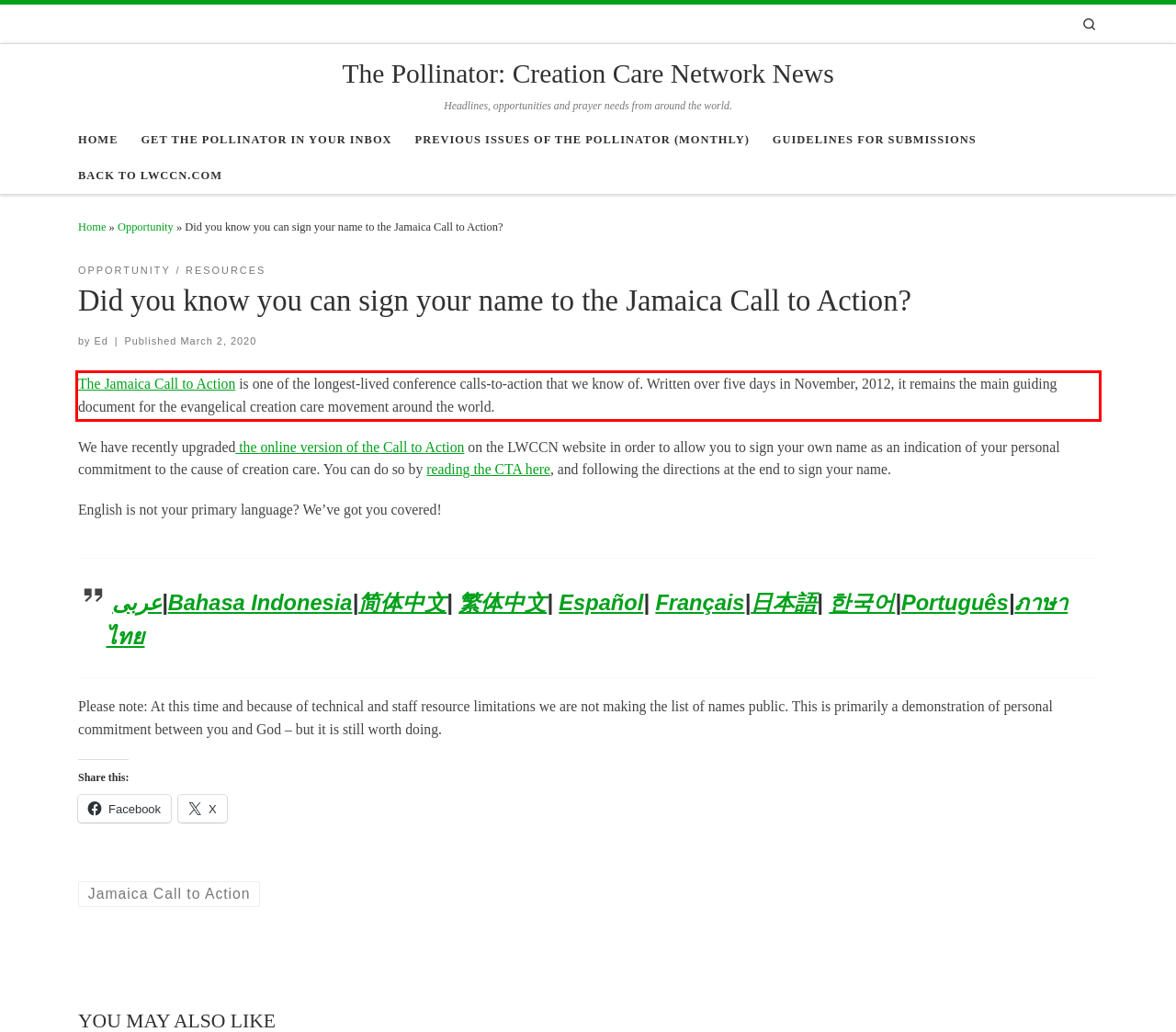Look at the provided screenshot of the webpage and perform OCR on the text within the red bounding box.

The Jamaica Call to Action is one of the longest-lived conference calls-to-action that we know of. Written over five days in November, 2012, it remains the main guiding document for the evangelical creation care movement around the world.